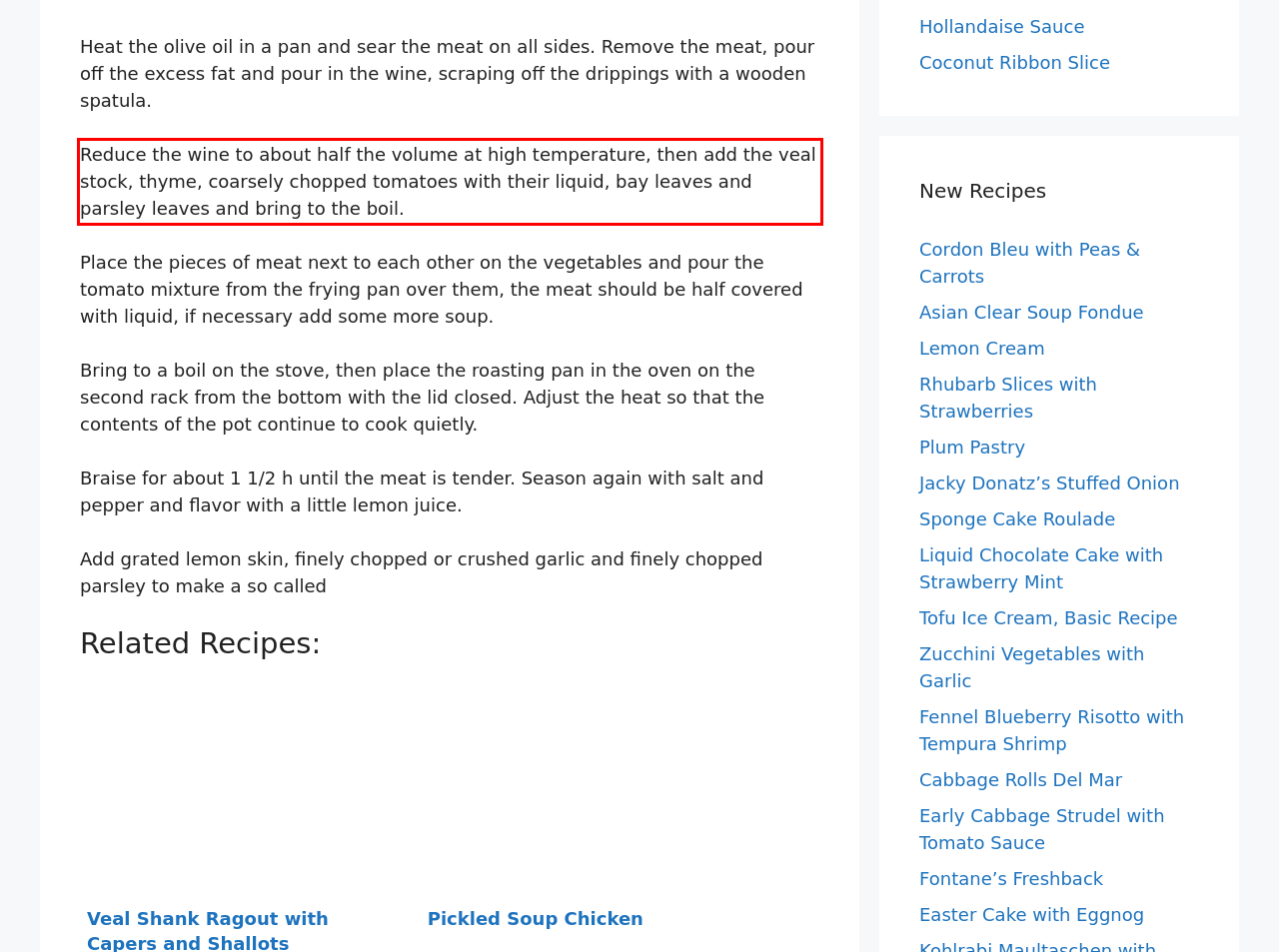Look at the provided screenshot of the webpage and perform OCR on the text within the red bounding box.

Reduce the wine to about half the volume at high temperature, then add the veal stock, thyme, coarsely chopped tomatoes with their liquid, bay leaves and parsley leaves and bring to the boil.